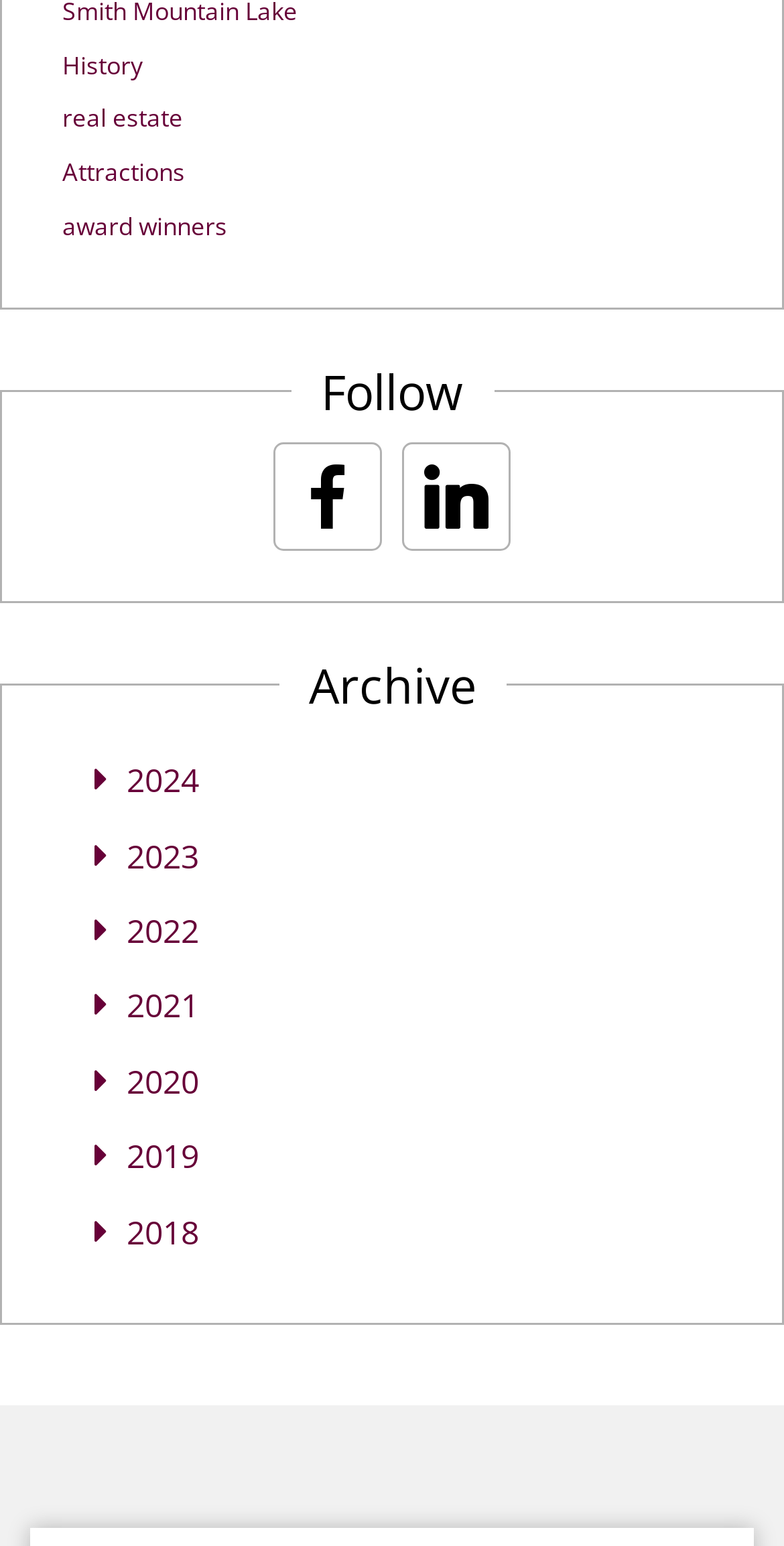Could you locate the bounding box coordinates for the section that should be clicked to accomplish this task: "Check award winners".

[0.079, 0.135, 0.29, 0.157]